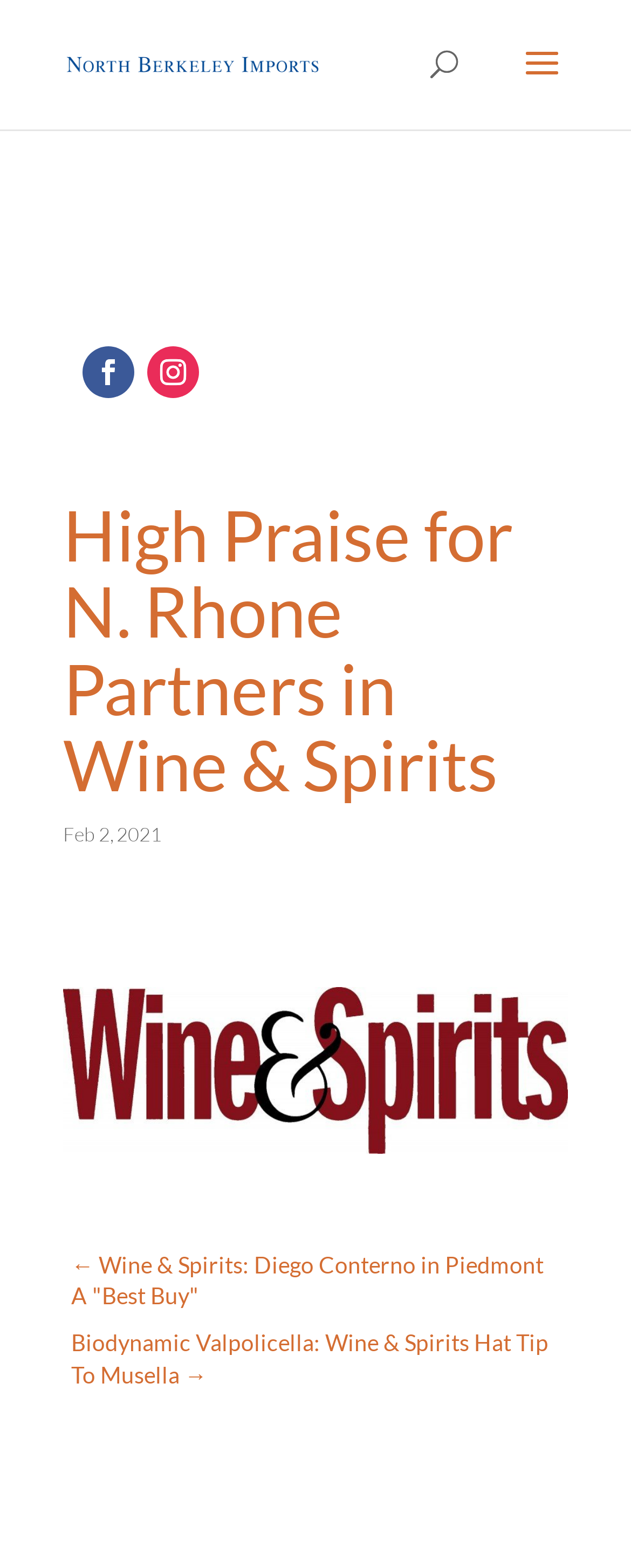Answer the question using only a single word or phrase: 
Is there a search bar on the page?

Yes